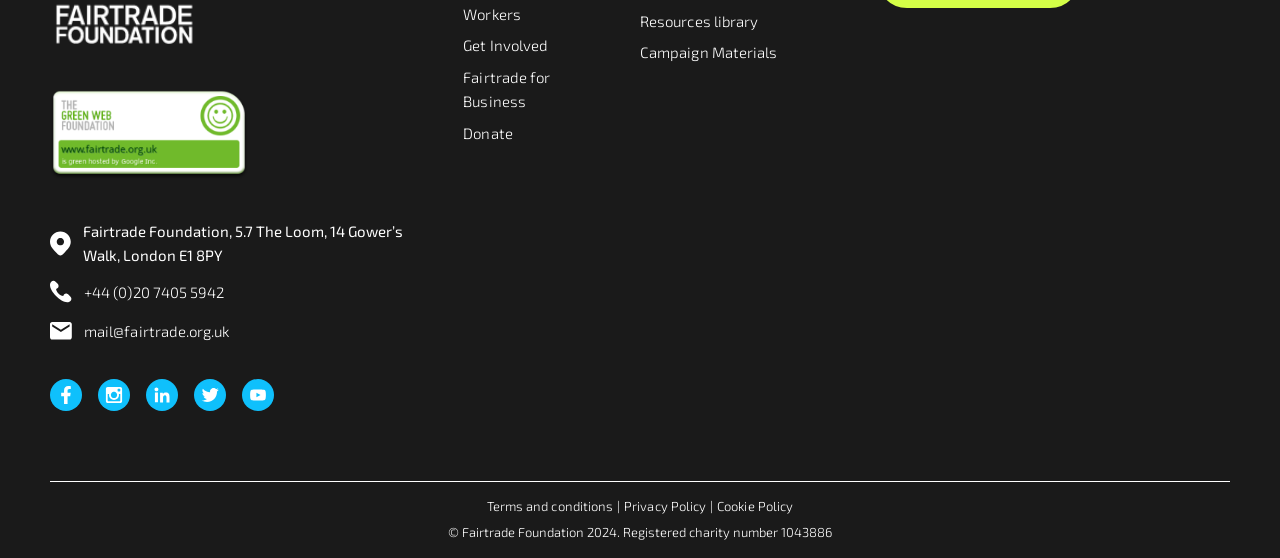Please identify the bounding box coordinates for the region that you need to click to follow this instruction: "Get involved with Fairtrade Foundation".

[0.362, 0.065, 0.428, 0.097]